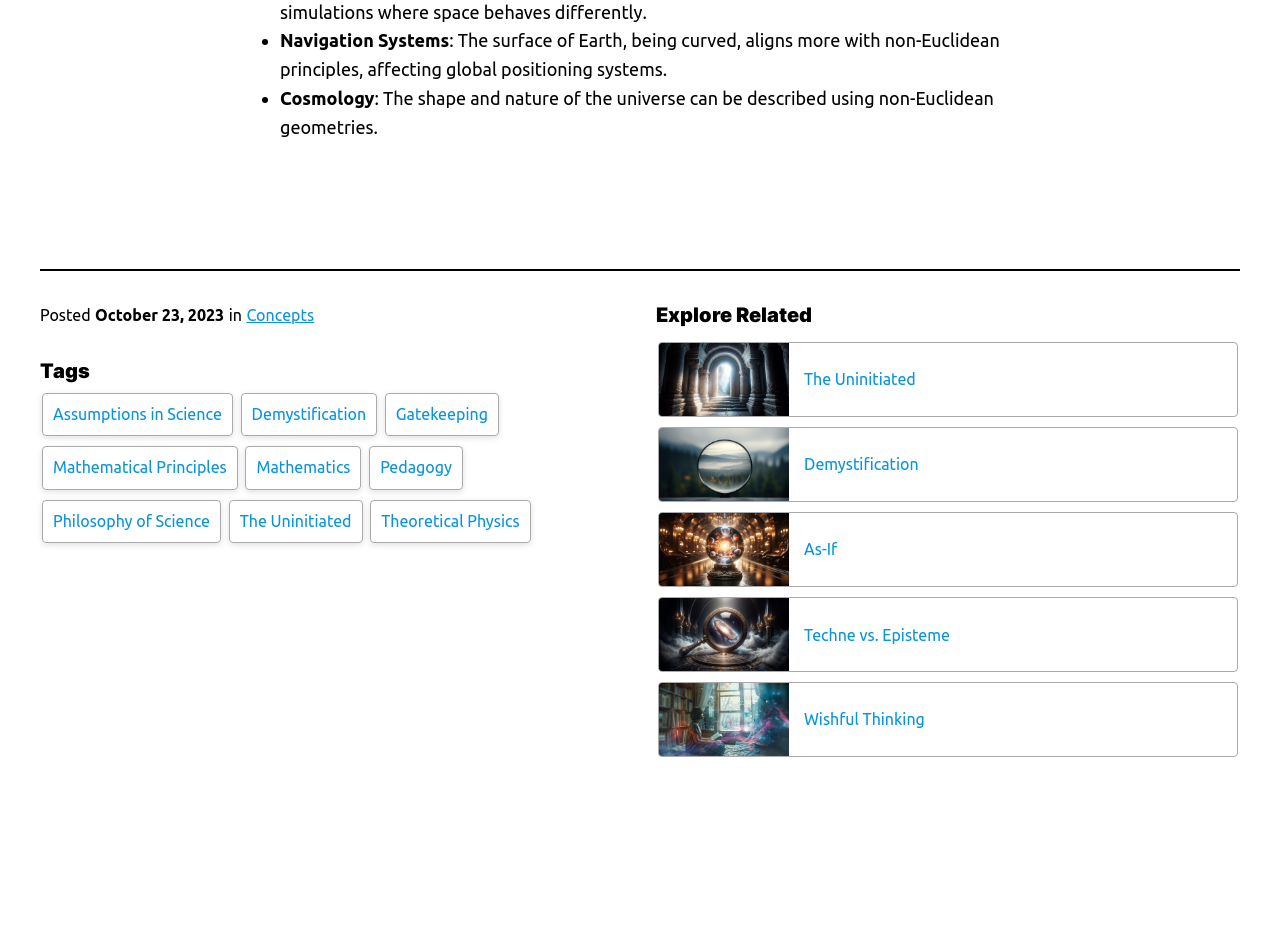Locate the bounding box of the UI element described in the following text: "Mathematics".

[0.192, 0.481, 0.282, 0.528]